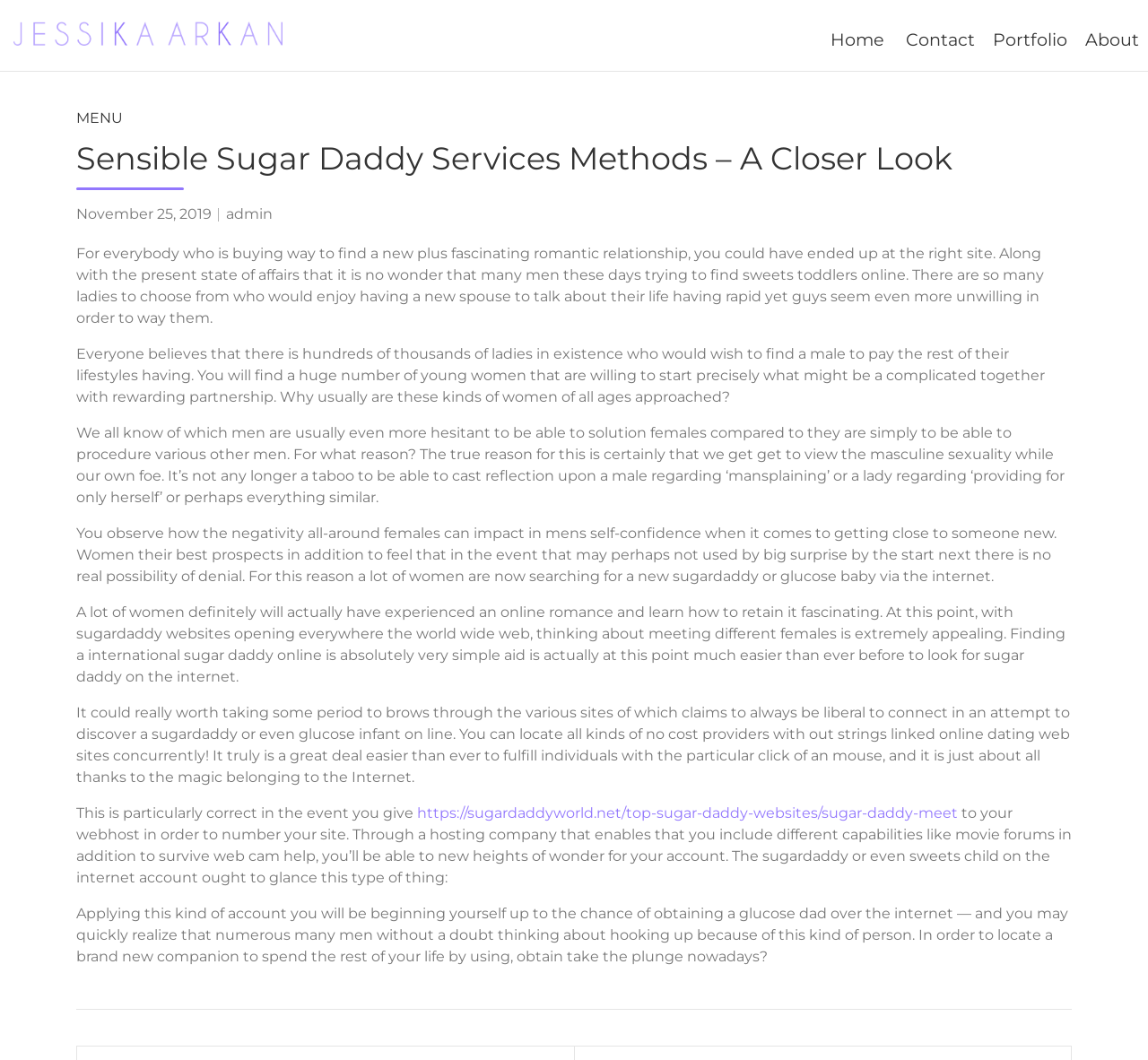What is the purpose of the article?
Using the visual information, answer the question in a single word or phrase.

To guide on finding a sugar daddy